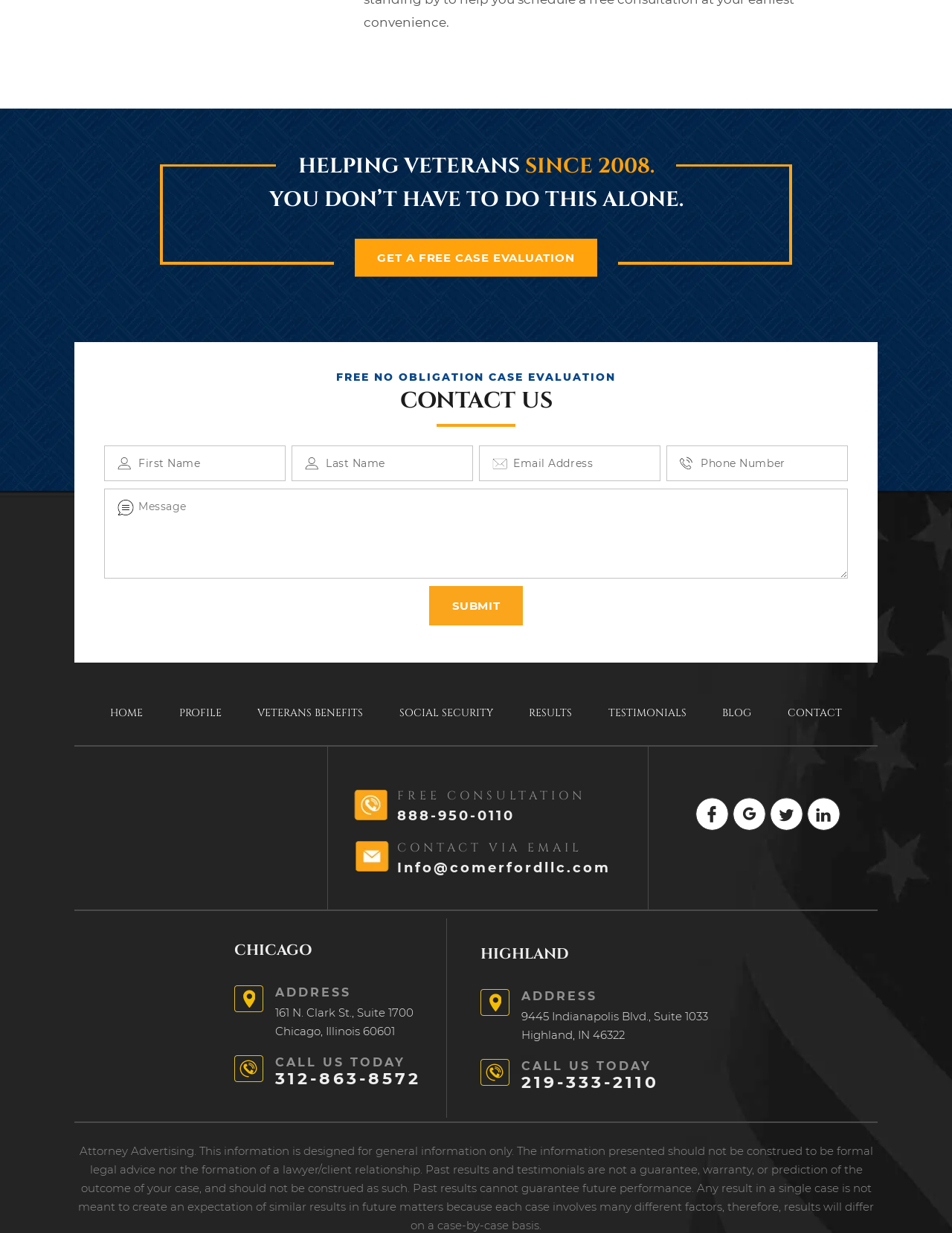Locate the bounding box coordinates of the area to click to fulfill this instruction: "Visit the home page". The bounding box should be presented as four float numbers between 0 and 1, in the order [left, top, right, bottom].

[0.116, 0.571, 0.15, 0.607]